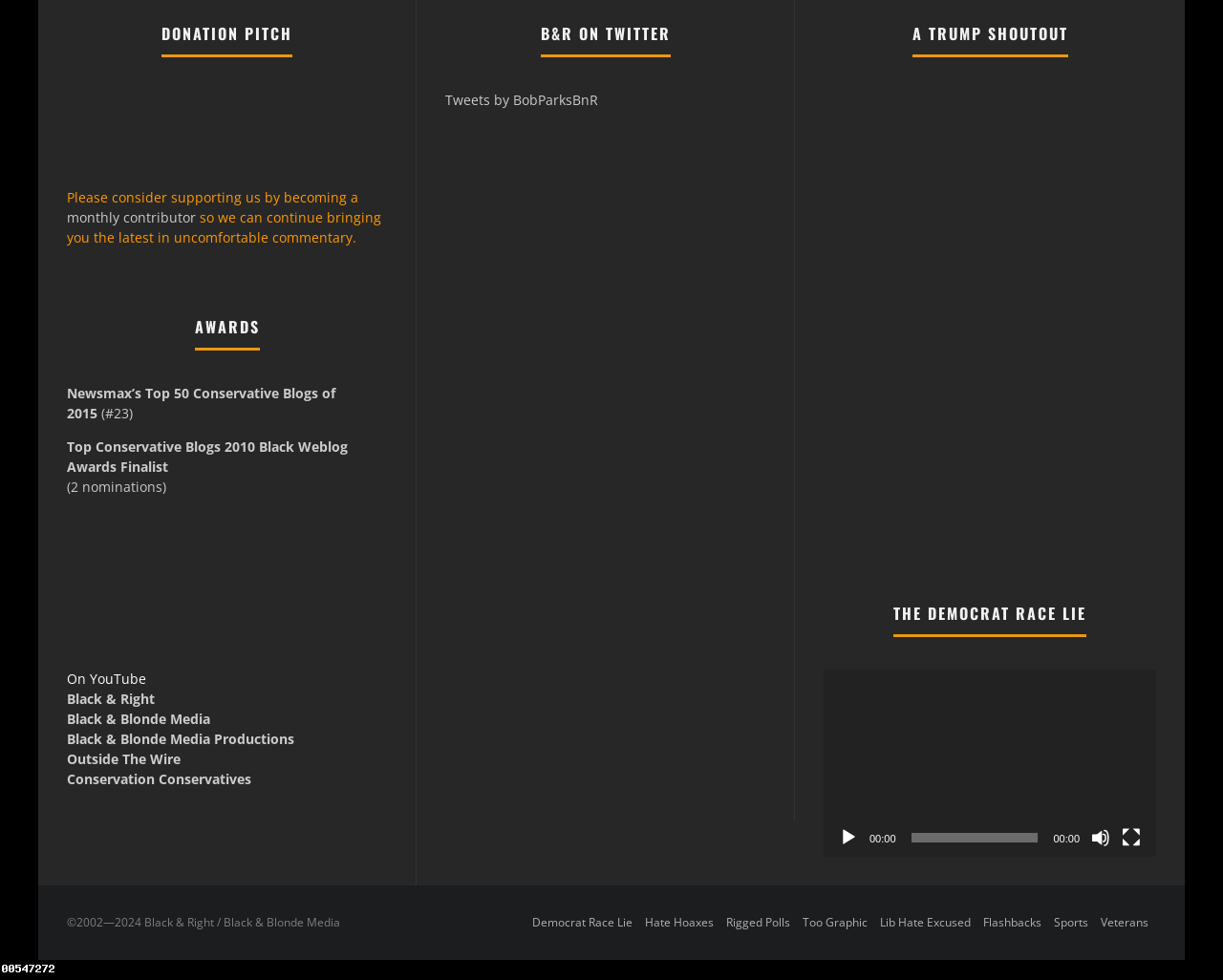What is the name of the video player?
Please provide a single word or phrase based on the screenshot.

Video Player